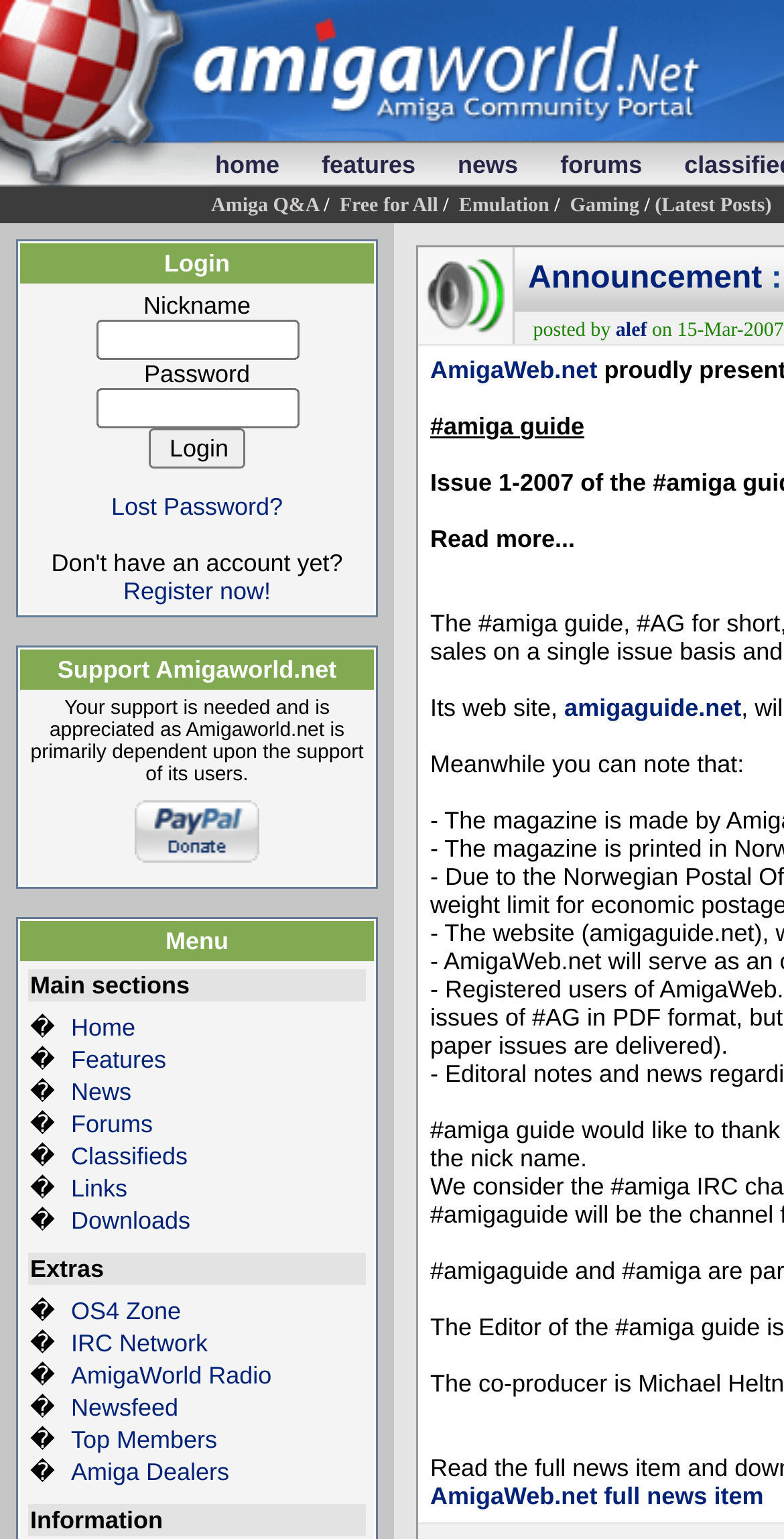Please identify the bounding box coordinates of the element's region that should be clicked to execute the following instruction: "Visit the Forums". The bounding box coordinates must be four float numbers between 0 and 1, i.e., [left, top, right, bottom].

[0.712, 0.096, 0.822, 0.117]